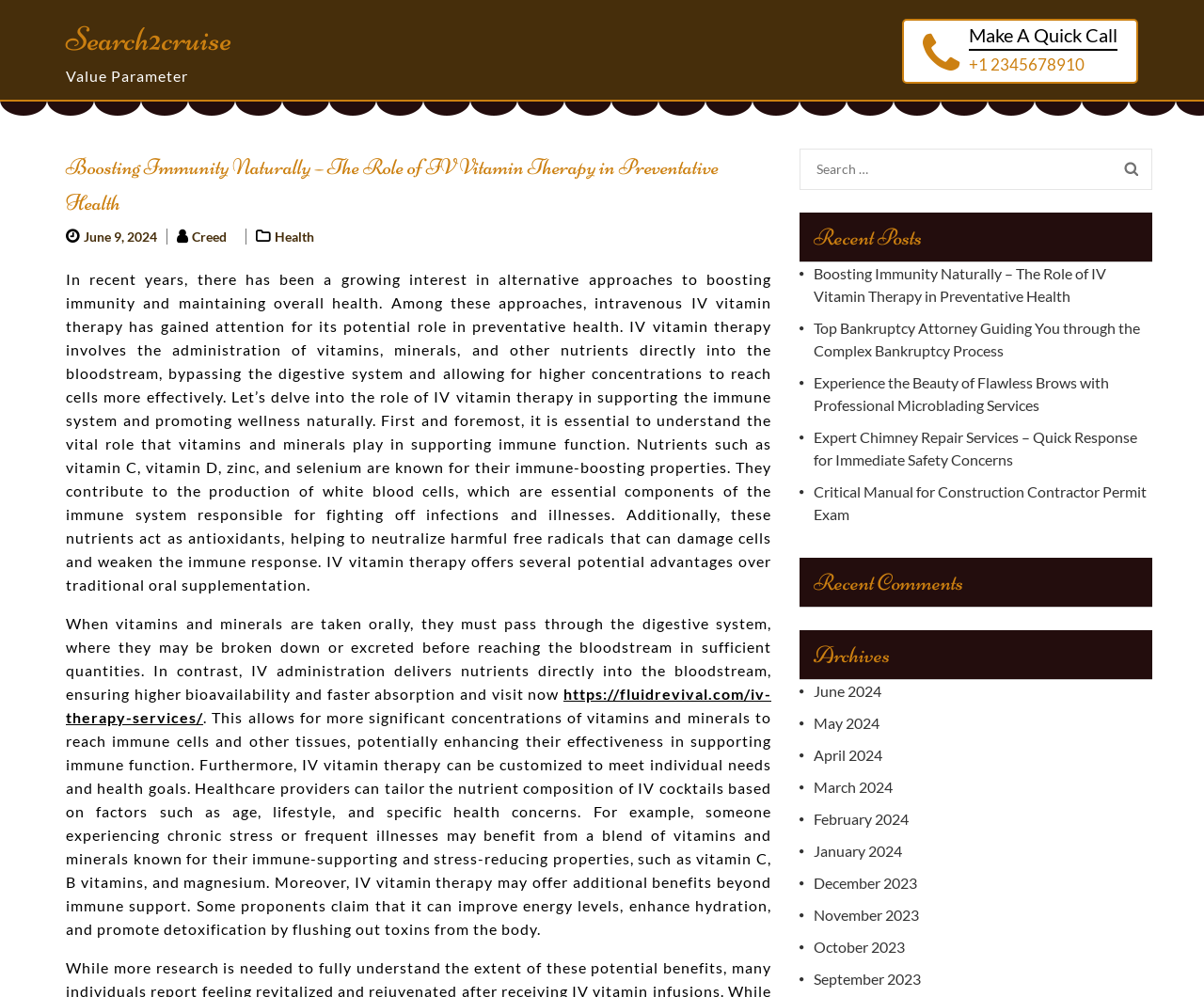Identify the bounding box coordinates of the clickable region to carry out the given instruction: "Search for something".

[0.676, 0.157, 0.914, 0.182]